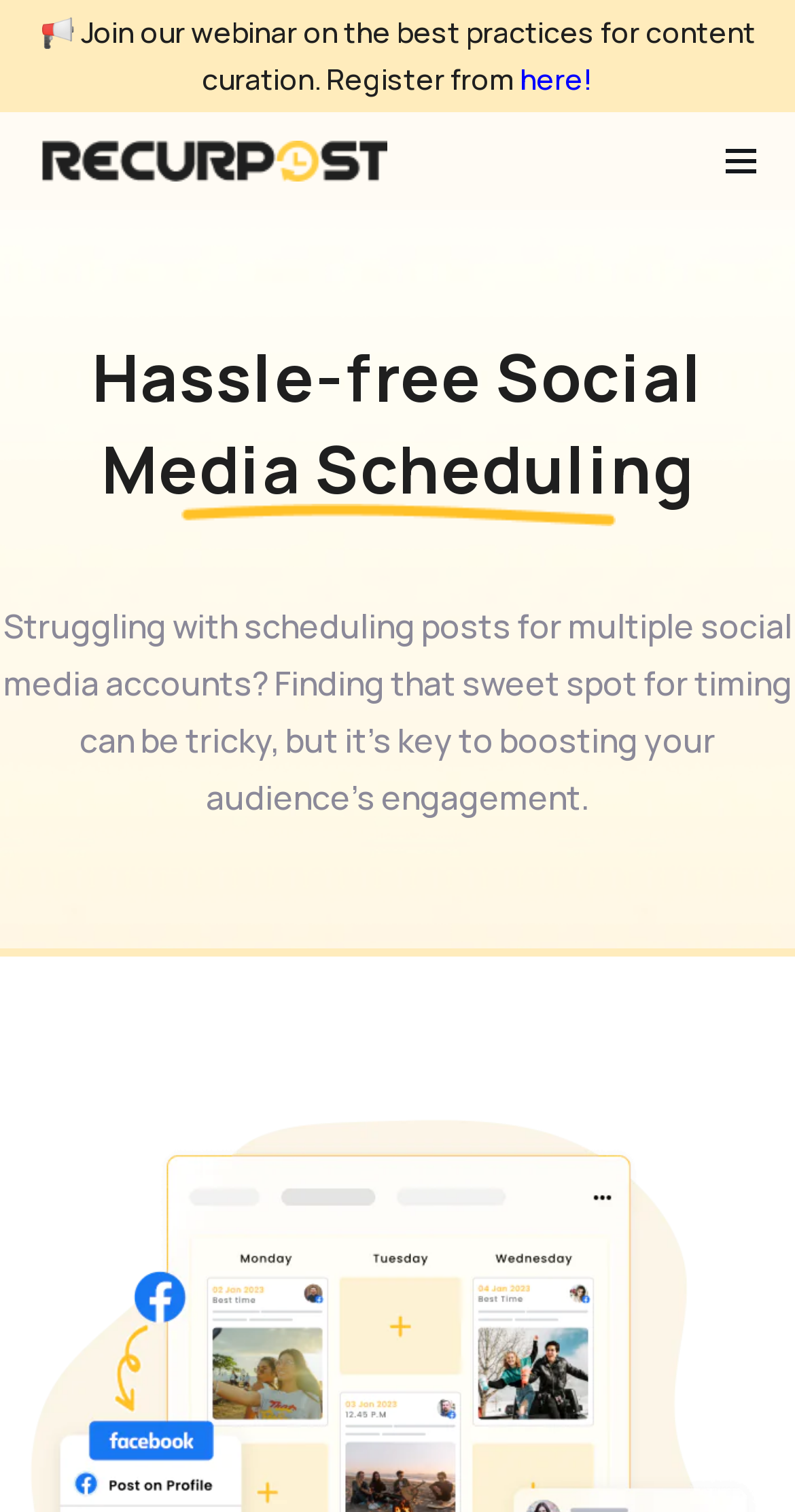Provide the bounding box for the UI element matching this description: "Navigation Menu".

[0.912, 0.099, 0.95, 0.115]